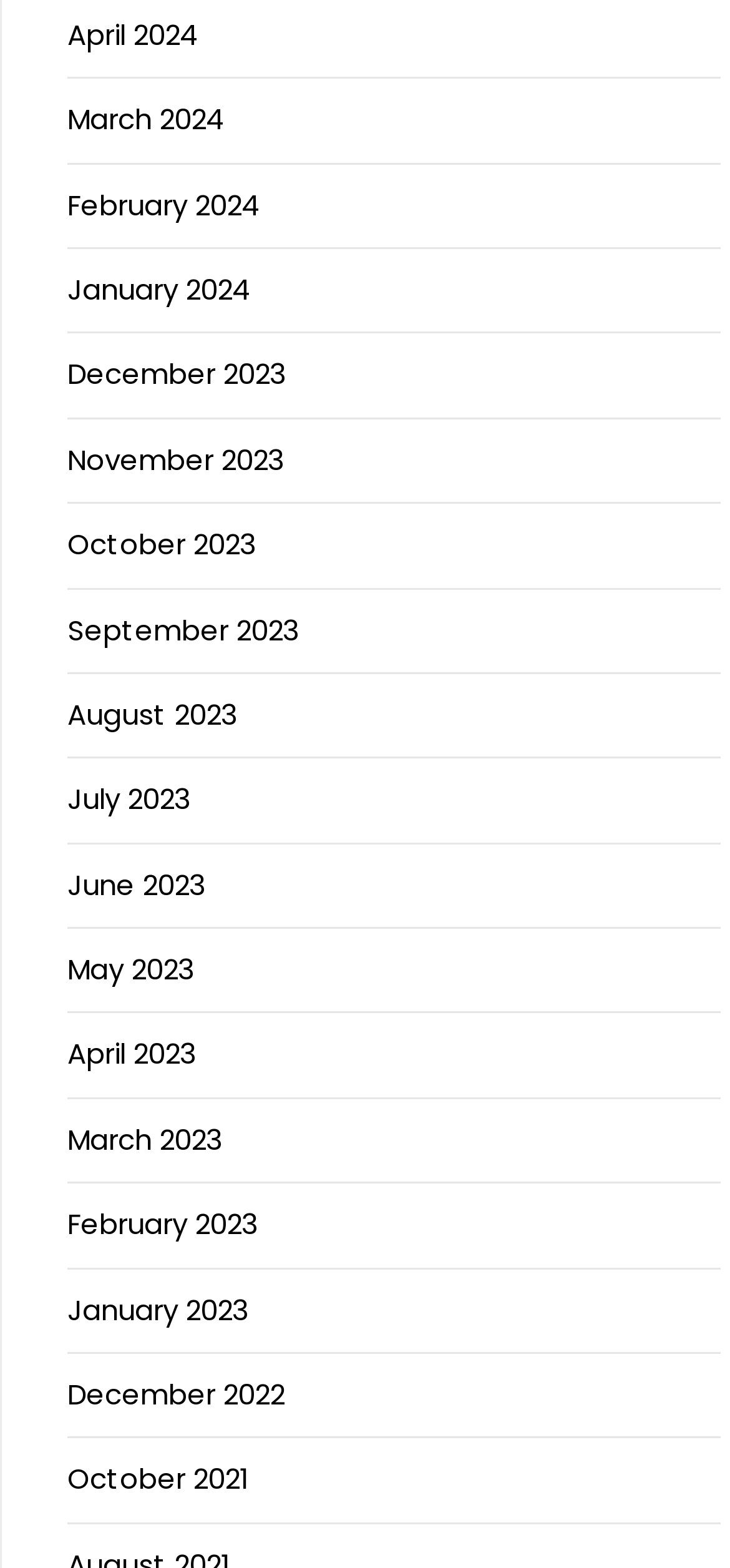Could you please study the image and provide a detailed answer to the question:
How many links are listed in total?

I counted the total number of links listed and found that there are 15 links in total, ranging from October 2021 to April 2024.